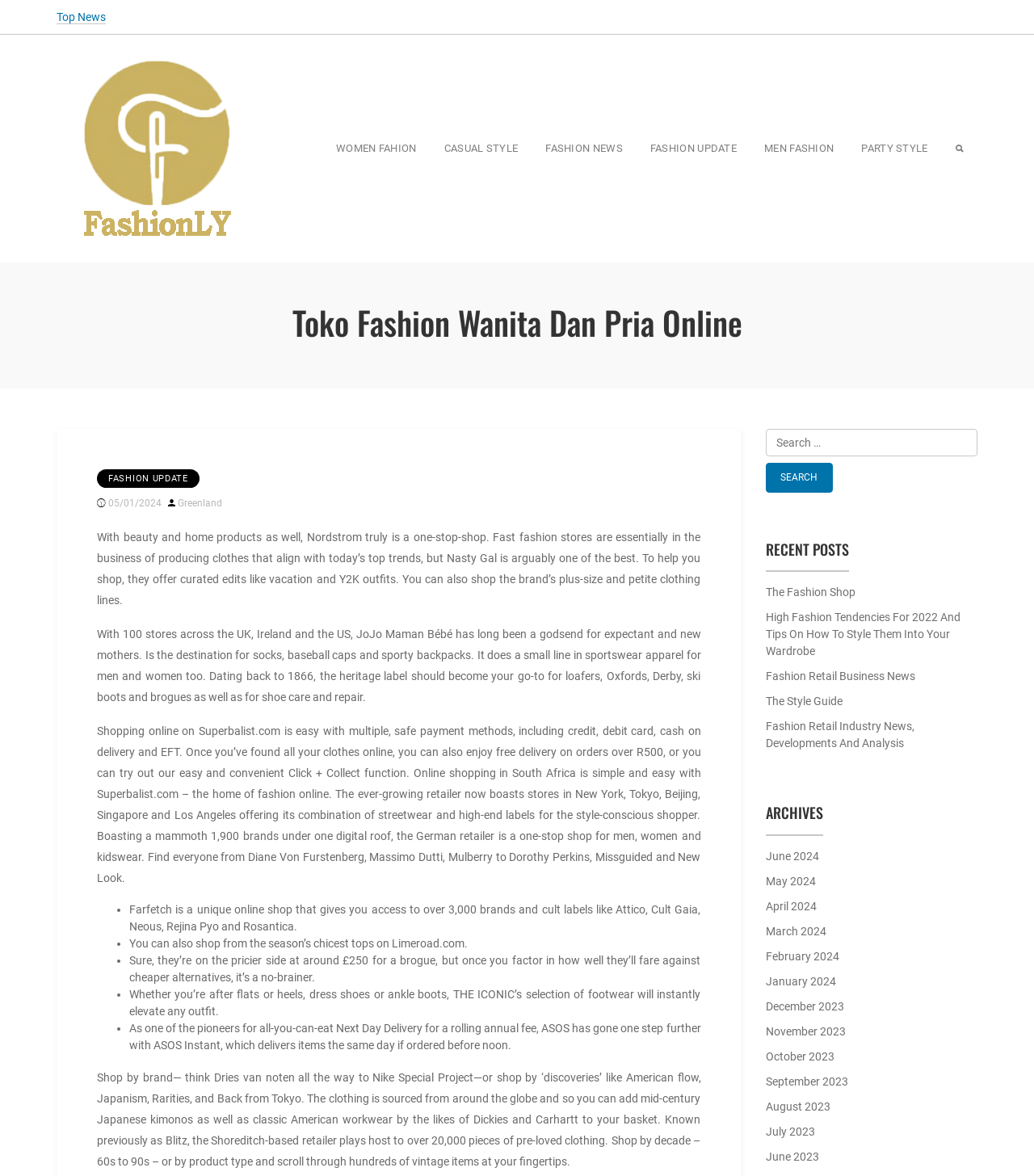Specify the bounding box coordinates of the area to click in order to execute this command: 'View recent posts'. The coordinates should consist of four float numbers ranging from 0 to 1, and should be formatted as [left, top, right, bottom].

[0.74, 0.46, 0.821, 0.486]